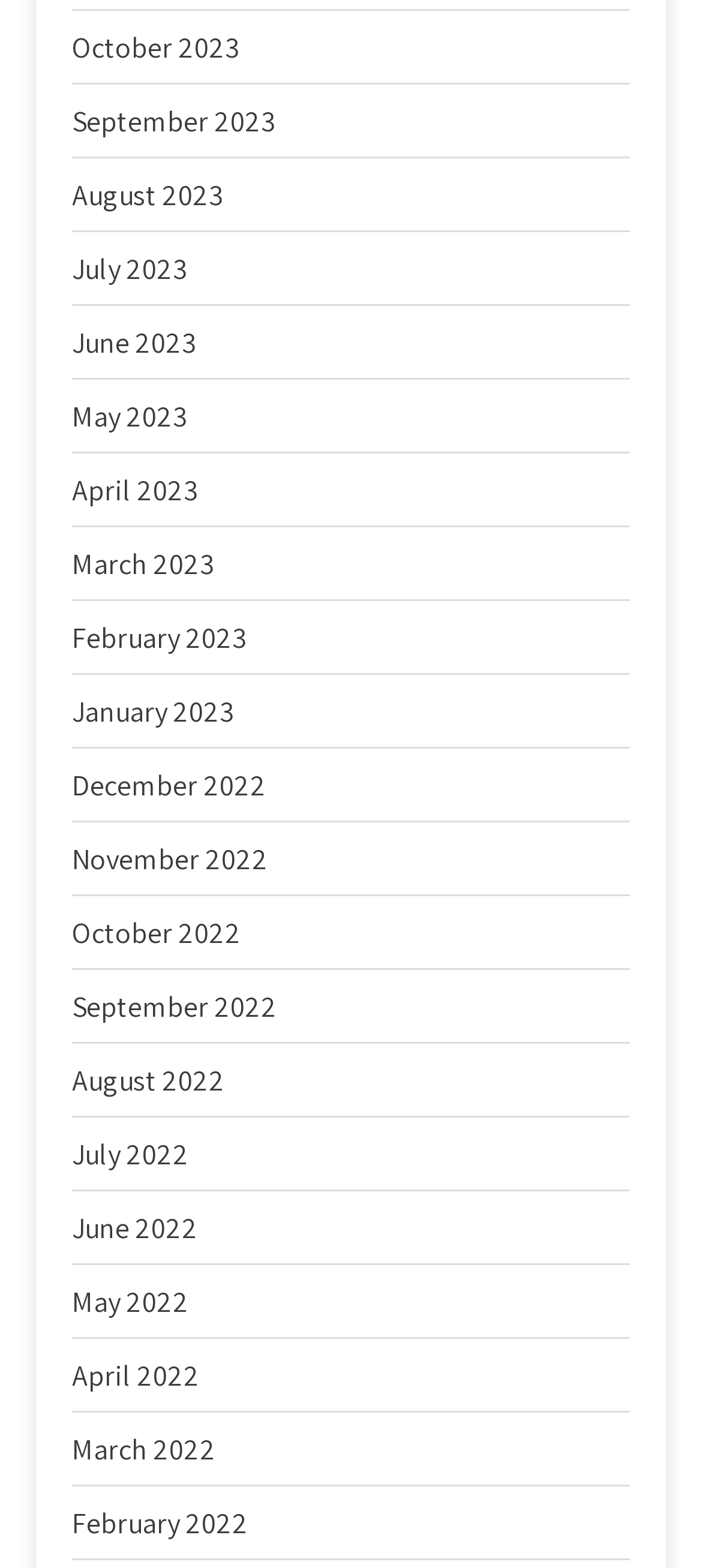Could you please study the image and provide a detailed answer to the question:
What is the latest month listed?

I looked at the list of links and found that the latest month listed is October 2023, which is the first link at the top.